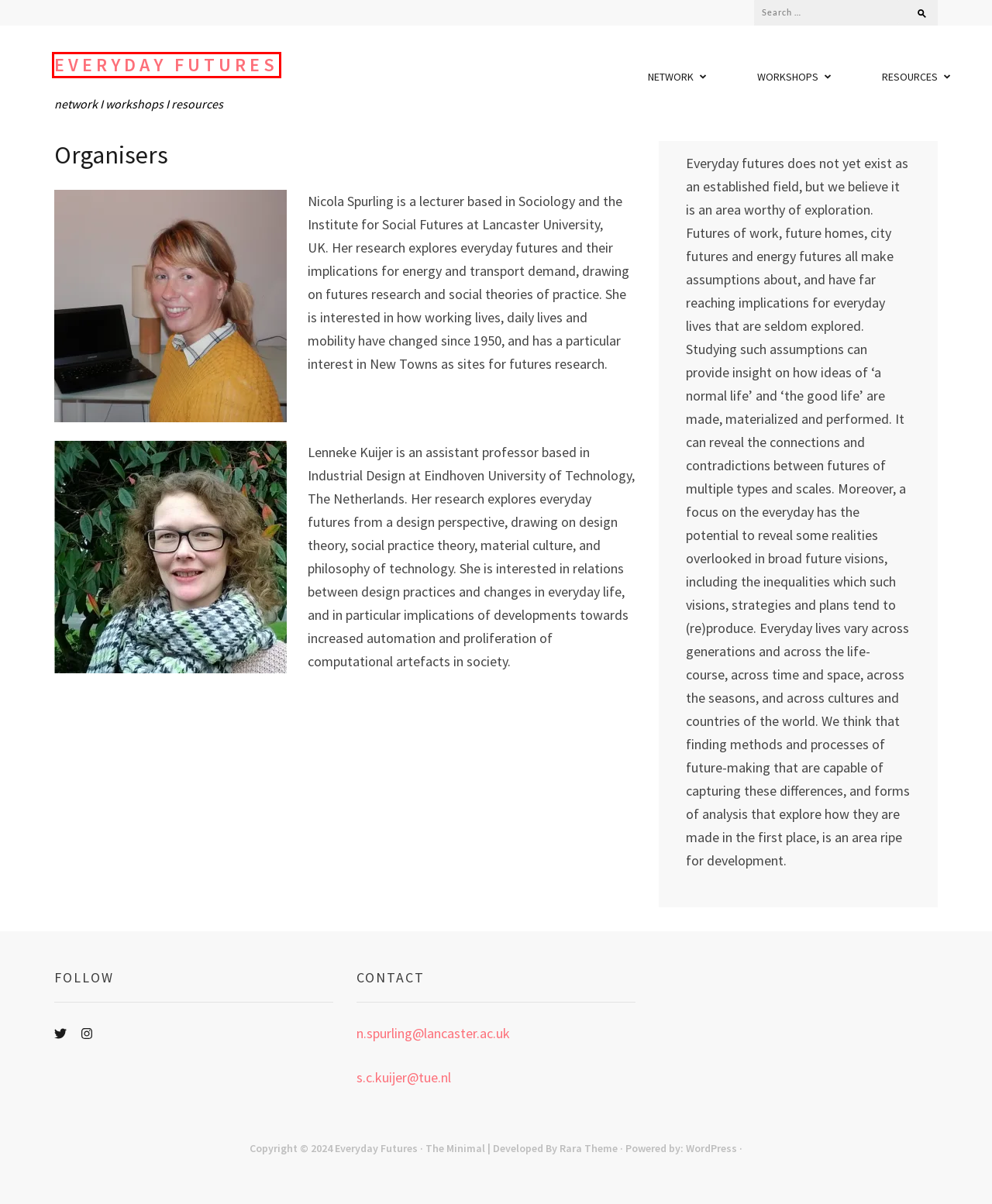You are given a screenshot of a webpage within which there is a red rectangle bounding box. Please choose the best webpage description that matches the new webpage after clicking the selected element in the bounding box. Here are the options:
A. Rara Themes: Easy to Use Mobile-Friendly WordPress Themes
B. Everyday Futures – network I workshops I resources
C. Network – Everyday Futures
D. Workshops – Everyday Futures
E. Resources – Everyday Futures
F. Making Workshop. Artefact Blogs Collection – Everyday Futures
G. Workshop 1. Participants – Everyday Futures
H. Blog Tool, Publishing Platform, and CMS – WordPress.org

B